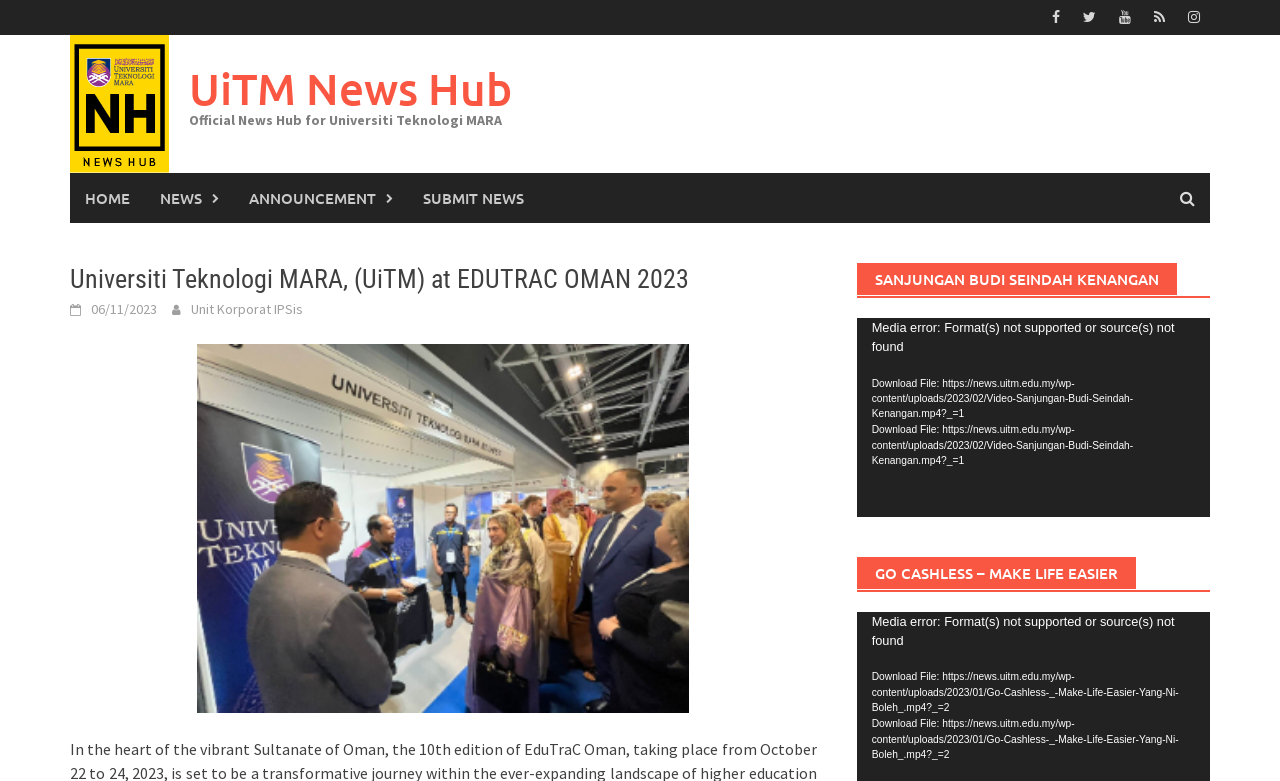Could you determine the bounding box coordinates of the clickable element to complete the instruction: "Click the UiTM News Hub link"? Provide the coordinates as four float numbers between 0 and 1, i.e., [left, top, right, bottom].

[0.055, 0.118, 0.132, 0.143]